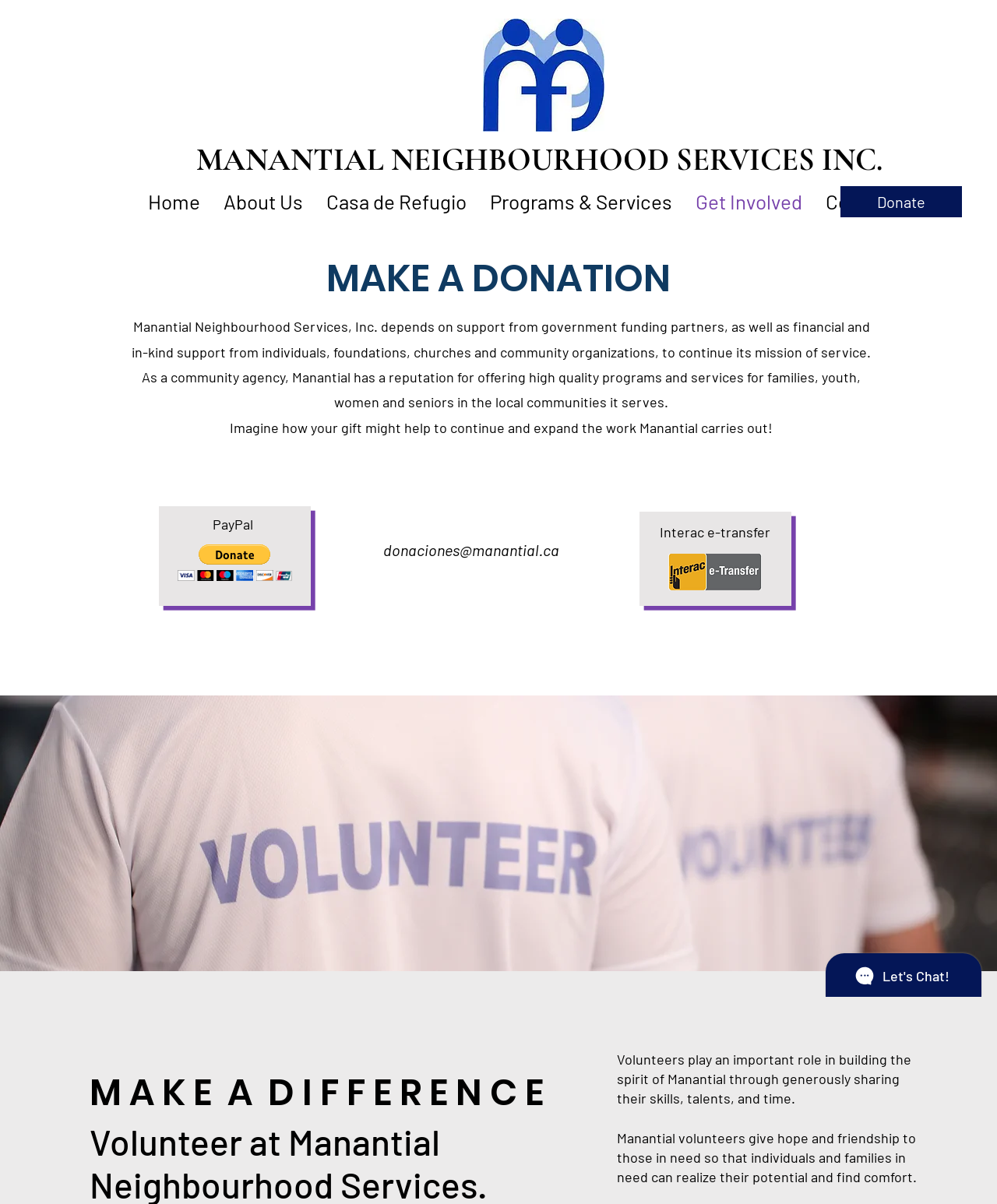Determine the bounding box coordinates for the area that needs to be clicked to fulfill this task: "Click the Donate via PayPal button". The coordinates must be given as four float numbers between 0 and 1, i.e., [left, top, right, bottom].

[0.178, 0.452, 0.293, 0.483]